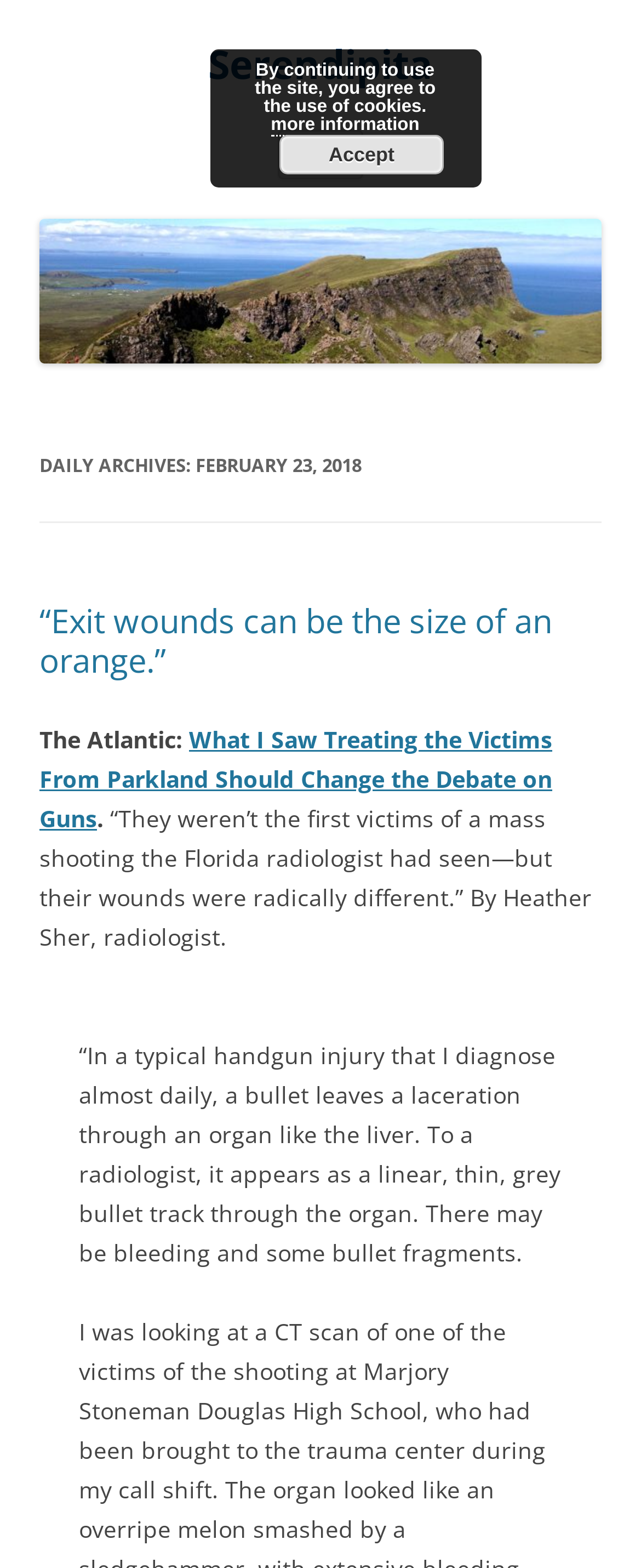What is the title of the article?
Based on the image, provide a one-word or brief-phrase response.

What I Saw Treating the Victims From Parkland Should Change the Debate on Guns